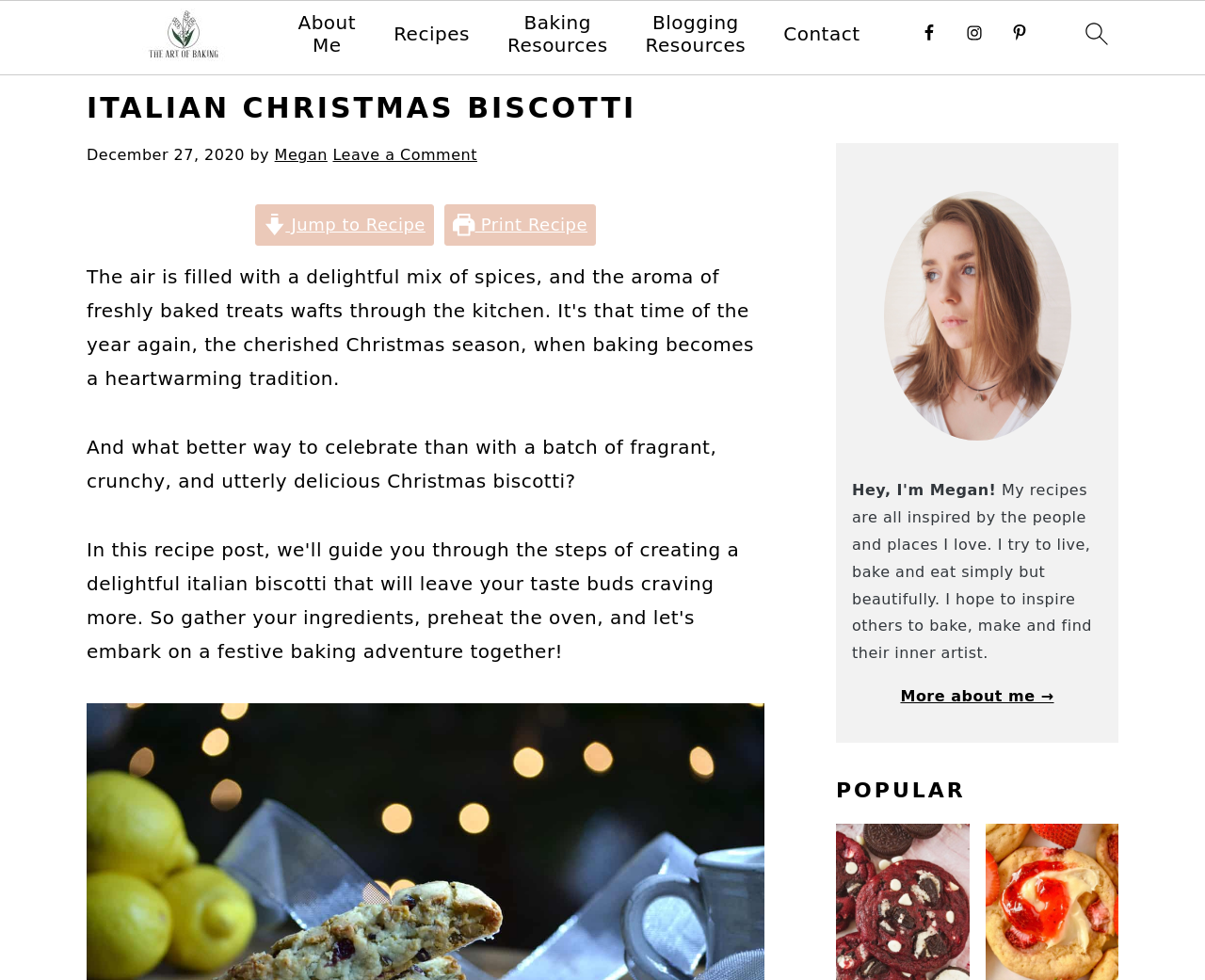What is the purpose of the 'Jump to Recipe' button?
Please provide a comprehensive answer based on the visual information in the image.

The 'Jump to Recipe' button is likely intended to allow users to quickly navigate to the recipe section of the page, skipping over the introductory text and other content.